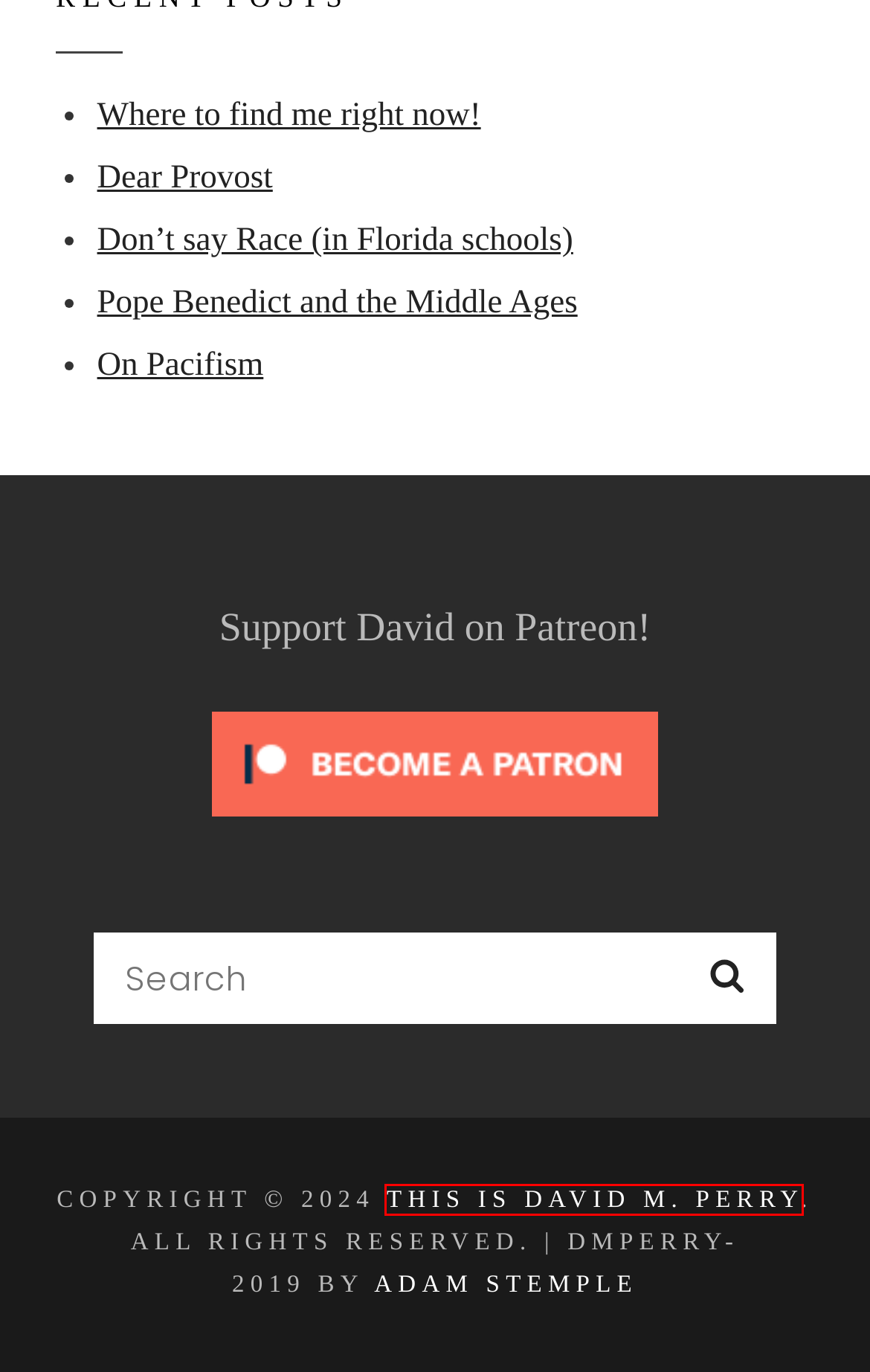You are presented with a screenshot of a webpage that includes a red bounding box around an element. Determine which webpage description best matches the page that results from clicking the element within the red bounding box. Here are the candidates:
A. Dear Provost – This is David M. Perry
B. Sexist firm claims it can’t be sexist. – This is David M. Perry
C. Pope Benedict and the Middle Ages – This is David M. Perry
D. This is David M. Perry – Journalist – Historian –  Speaker
E. Where to find me right now! – This is David M. Perry
F. Don’t say Race (in Florida schools) – This is David M. Perry
G. Disney Heroines & David Trumble – This is David M. Perry
H. On Pacifism – This is David M. Perry

D